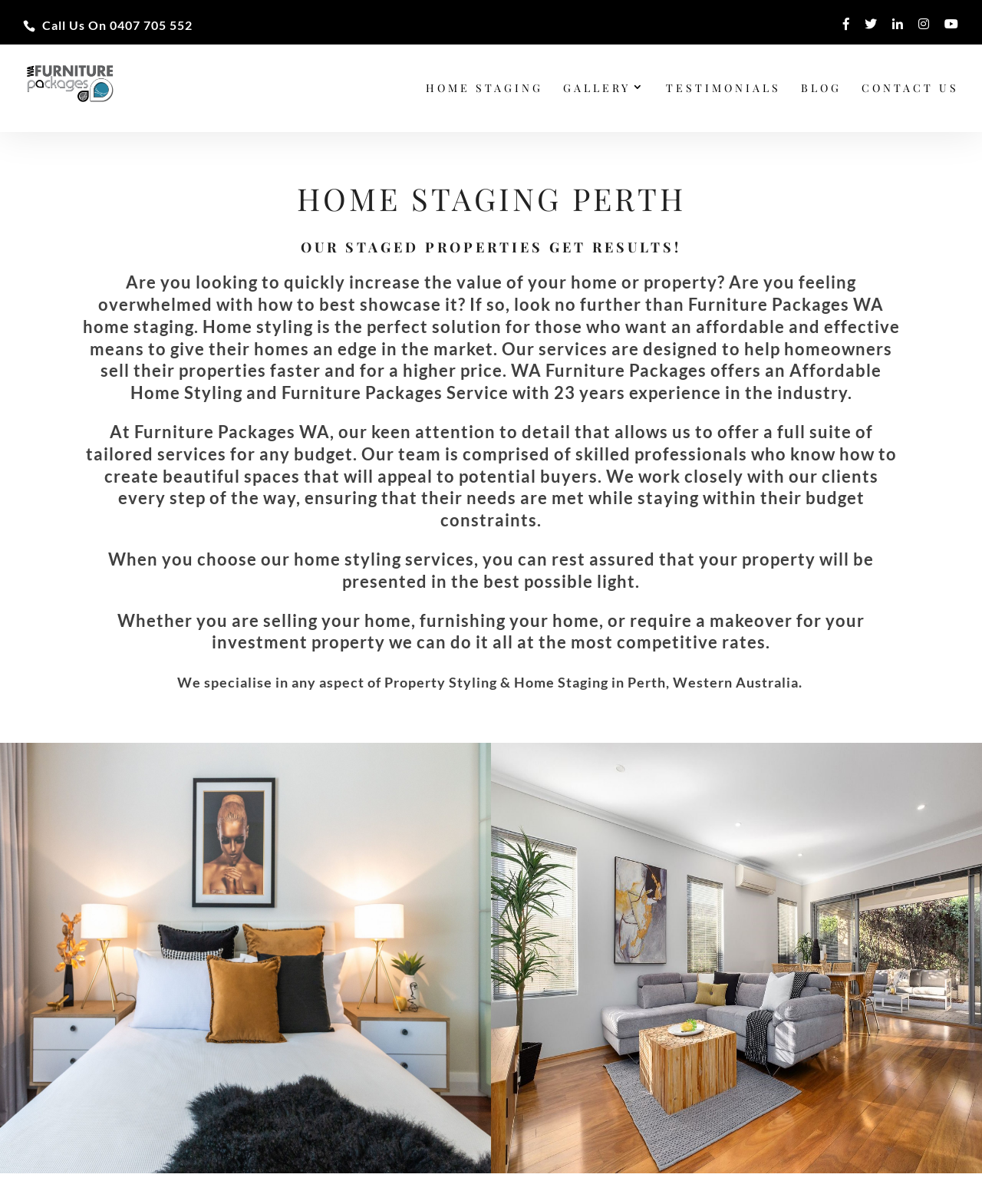What is the benefit of using their service?
Based on the screenshot, respond with a single word or phrase.

Sell properties faster and for a higher price